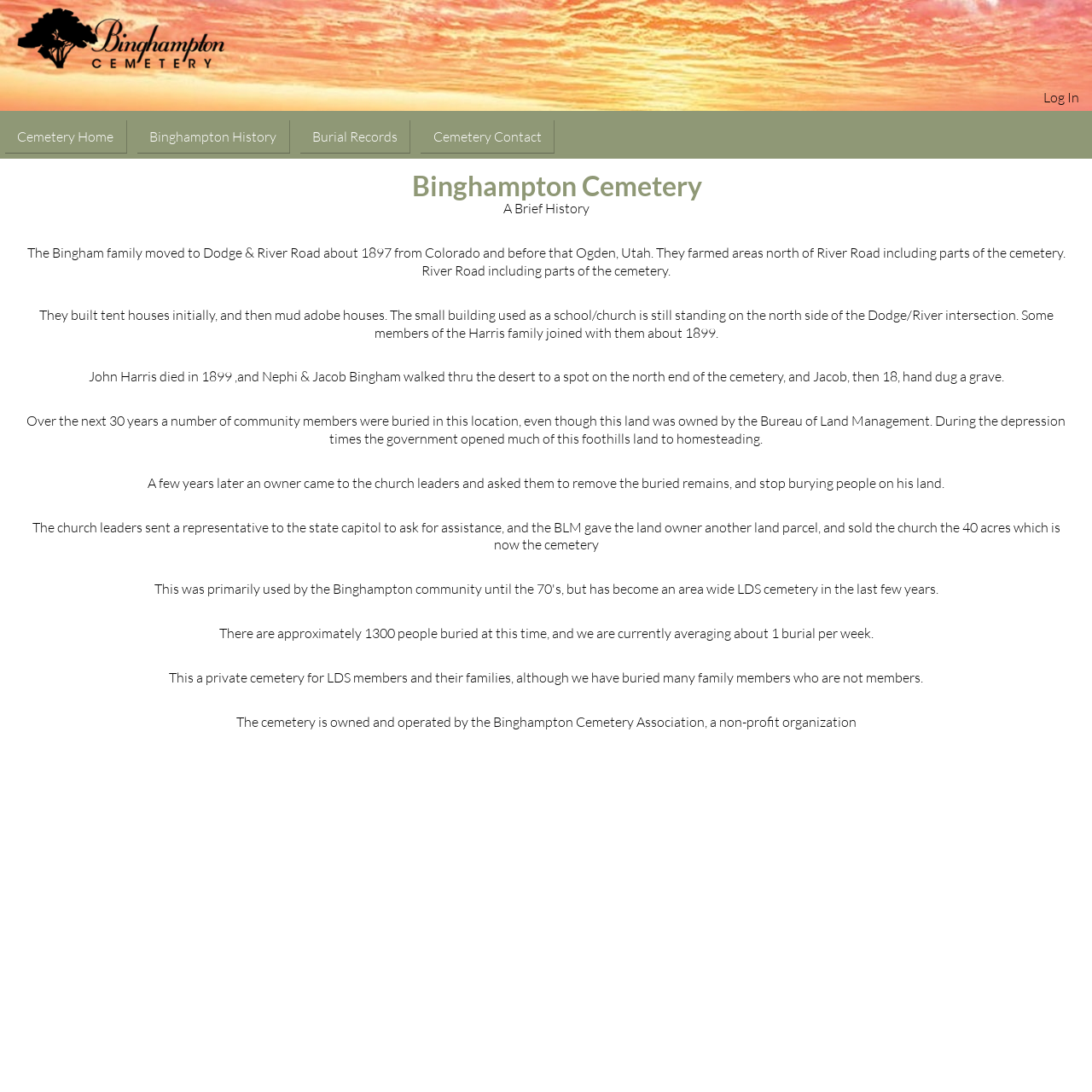What was initially built by the Bingham family?
Please provide a single word or phrase in response based on the screenshot.

tent houses